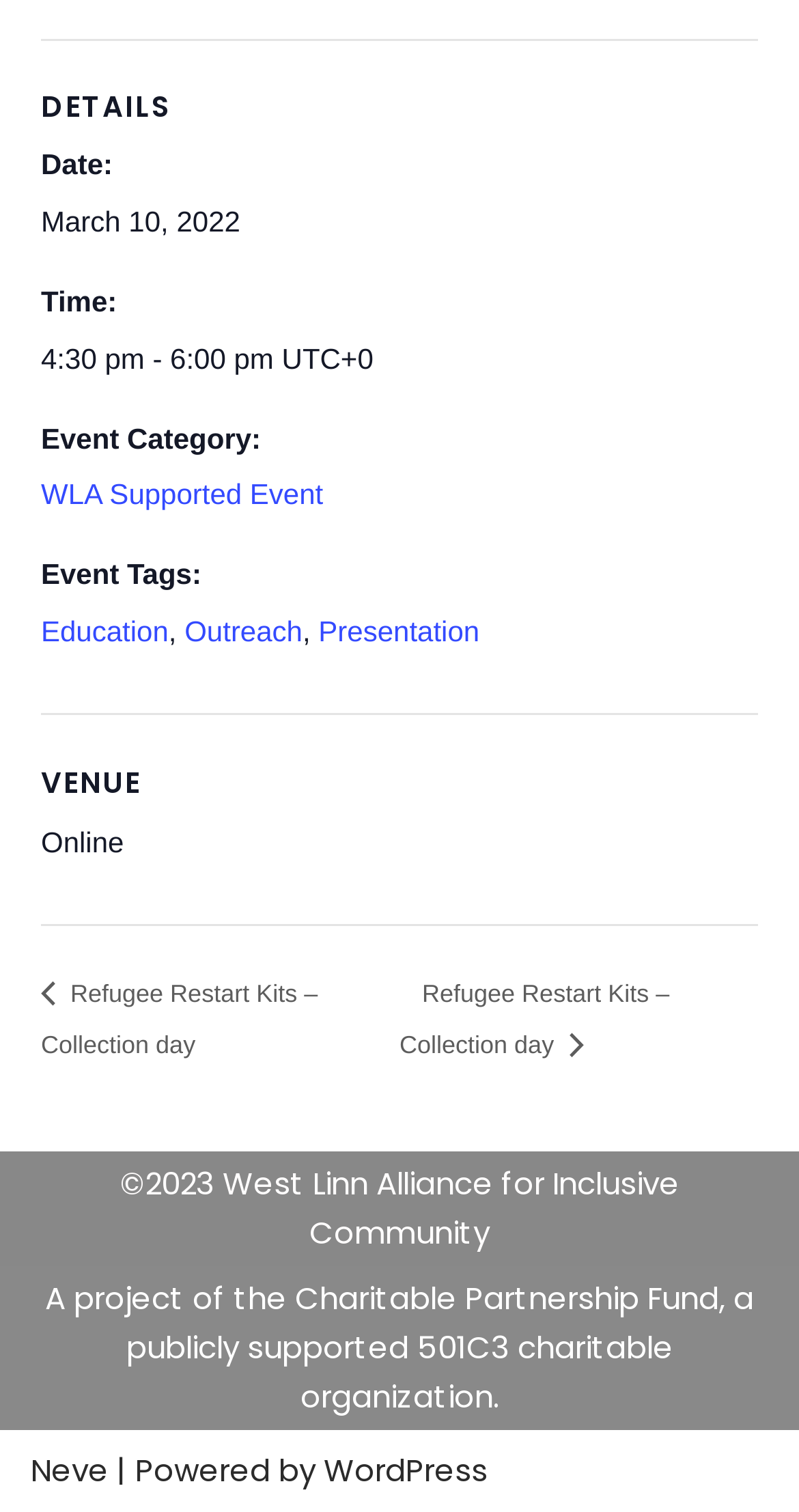From the webpage screenshot, predict the bounding box coordinates (top-left x, top-left y, bottom-right x, bottom-right y) for the UI element described here: Neve

[0.038, 0.958, 0.136, 0.986]